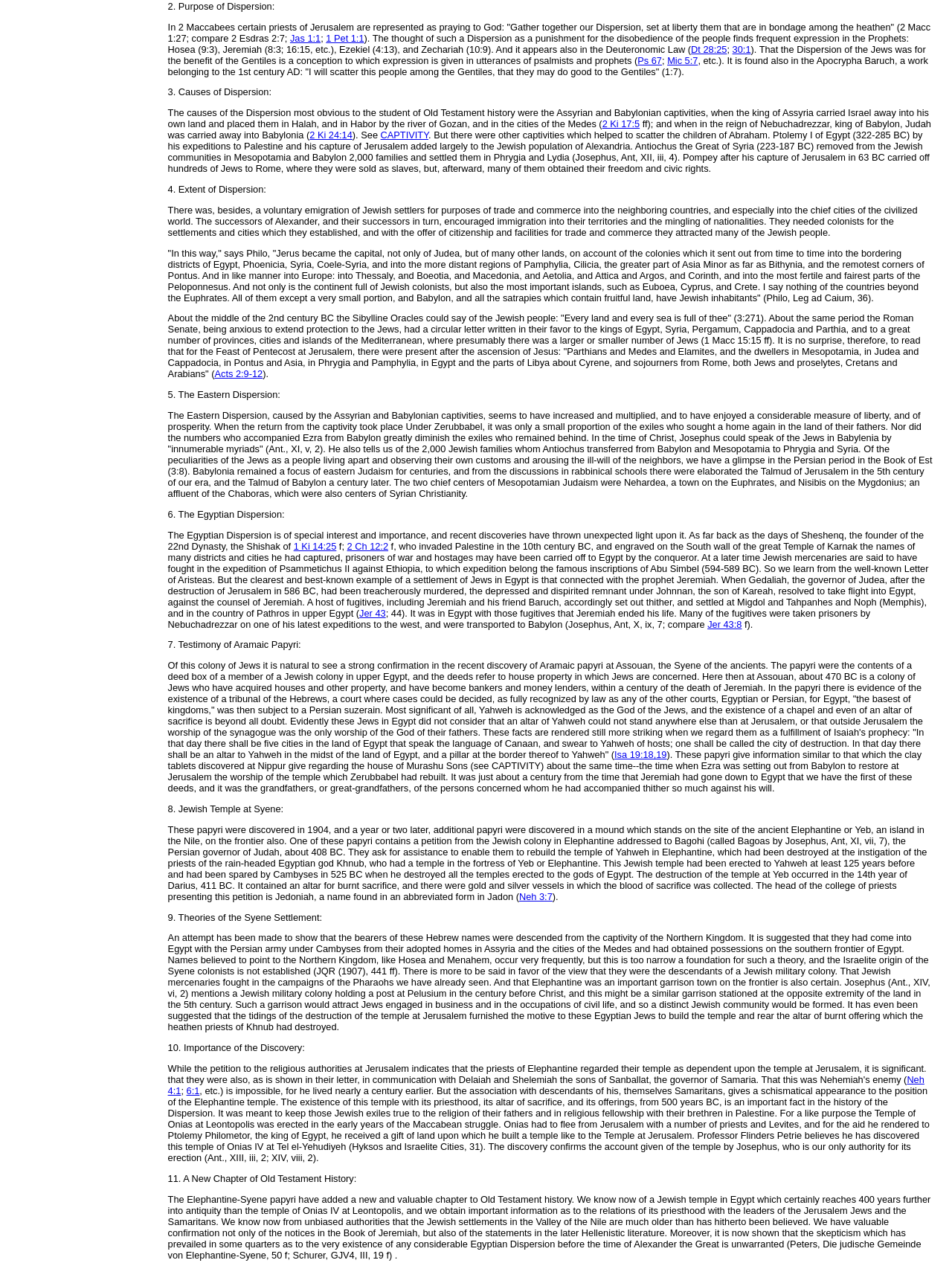Refer to the screenshot and give an in-depth answer to this question: What is the purpose of Dispersion?

Based on the webpage content, the purpose of Dispersion is mentioned as a punishment for the disobedience of the people, which is frequently expressed in the Prophets such as Hosea, Jeremiah, Ezekiel, and Zechariah.